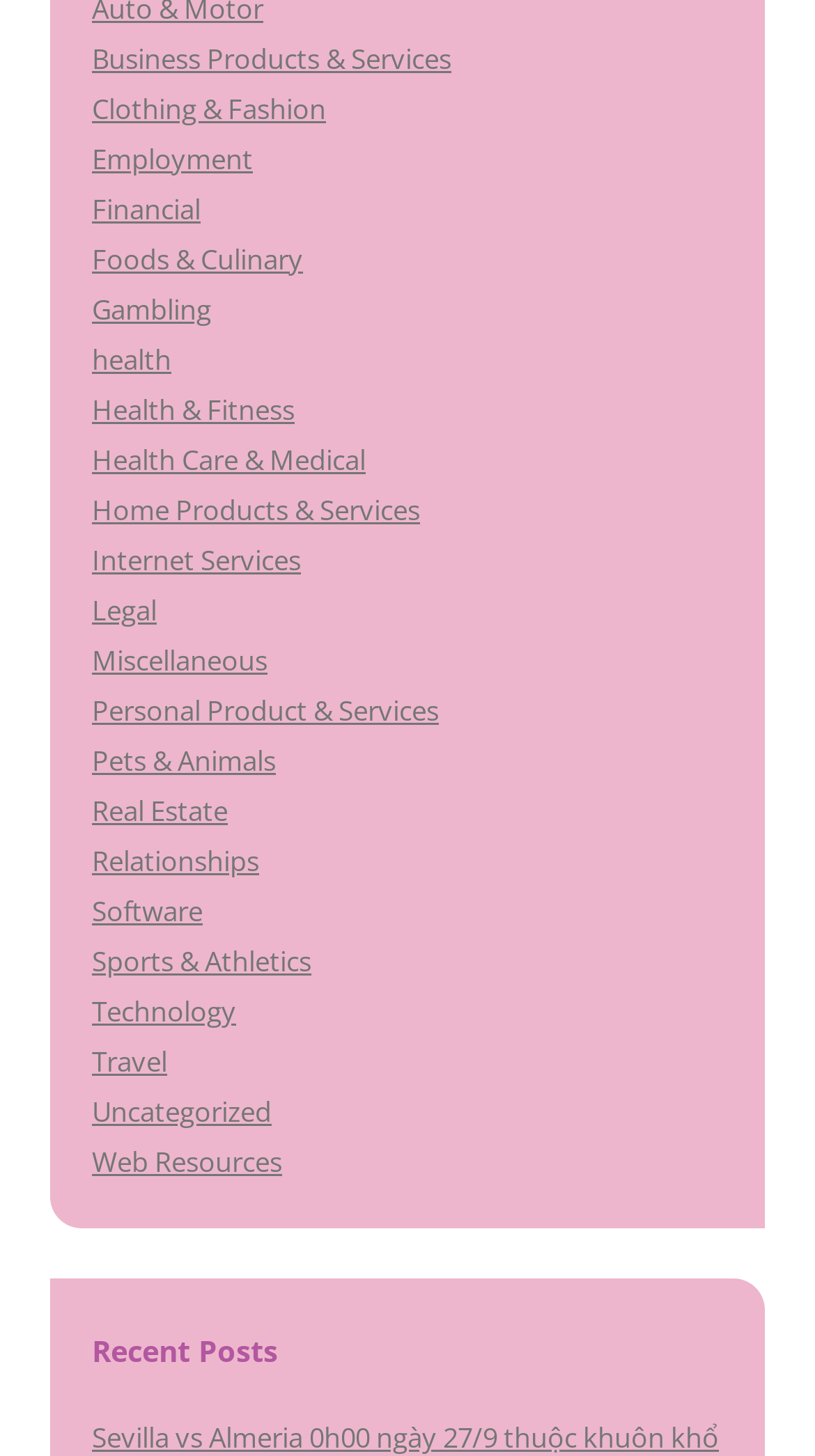Could you specify the bounding box coordinates for the clickable section to complete the following instruction: "View Recent Posts"?

[0.113, 0.907, 0.887, 0.95]